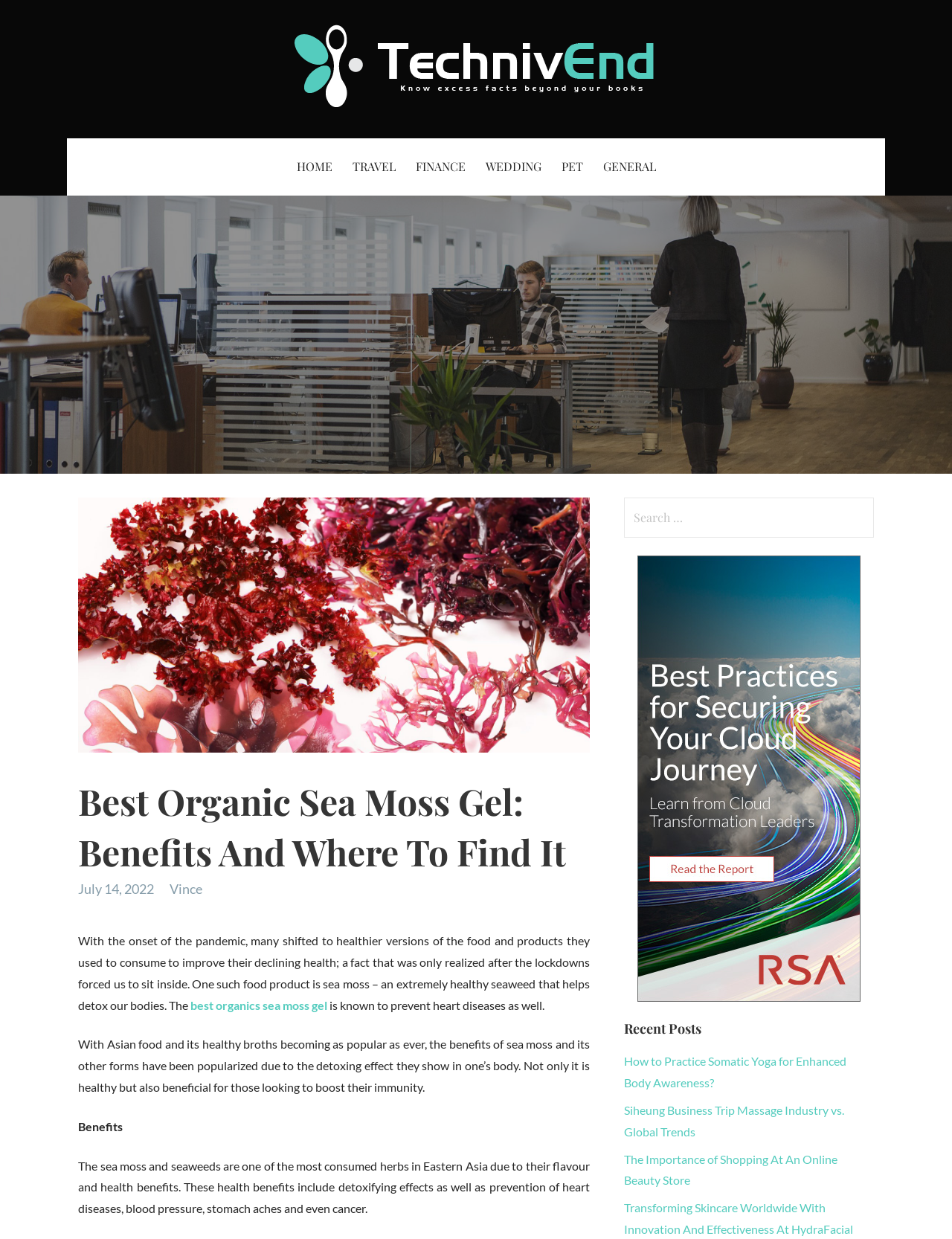Create an elaborate caption that covers all aspects of the webpage.

The webpage is about the benefits of organic sea moss gel and where to find it. At the top, there is a header section with links to different categories such as "HOME", "TRAVEL", "FINANCE", "WEDDING", "PET", and "GENERAL". Below this, there is a heading that displays the title of the article, "Best Organic Sea Moss Gel: Benefits And Where To Find It".

On the left side of the page, there is a section that displays the date "July 14, 2022" and the author's name "Vince". Below this, there is a block of text that discusses the benefits of sea moss, including its ability to detox the body and prevent heart diseases. There is also a link to "best organic sea moss gel" within this text.

Further down, there is a section with the heading "Benefits" that lists the health benefits of sea moss and seaweeds, including detoxifying effects, prevention of heart diseases, and cancer prevention.

On the right side of the page, there is a search bar with a label "Search for:". Below this, there is a section with the heading "Recent Posts" that lists four links to other articles, including "How to Practice Somatic Yoga for Enhanced Body Awareness?", "Siheung Business Trip Massage Industry vs. Global Trends", "The Importance of Shopping At An Online Beauty Store", and "Transforming Skincare Worldwide With Innovation And Effectiveness At HydraFacial".

There are two images on the page, both with the text "Know excess facts beyond your books". One is located at the top, and the other is located near the top-left corner of the page.